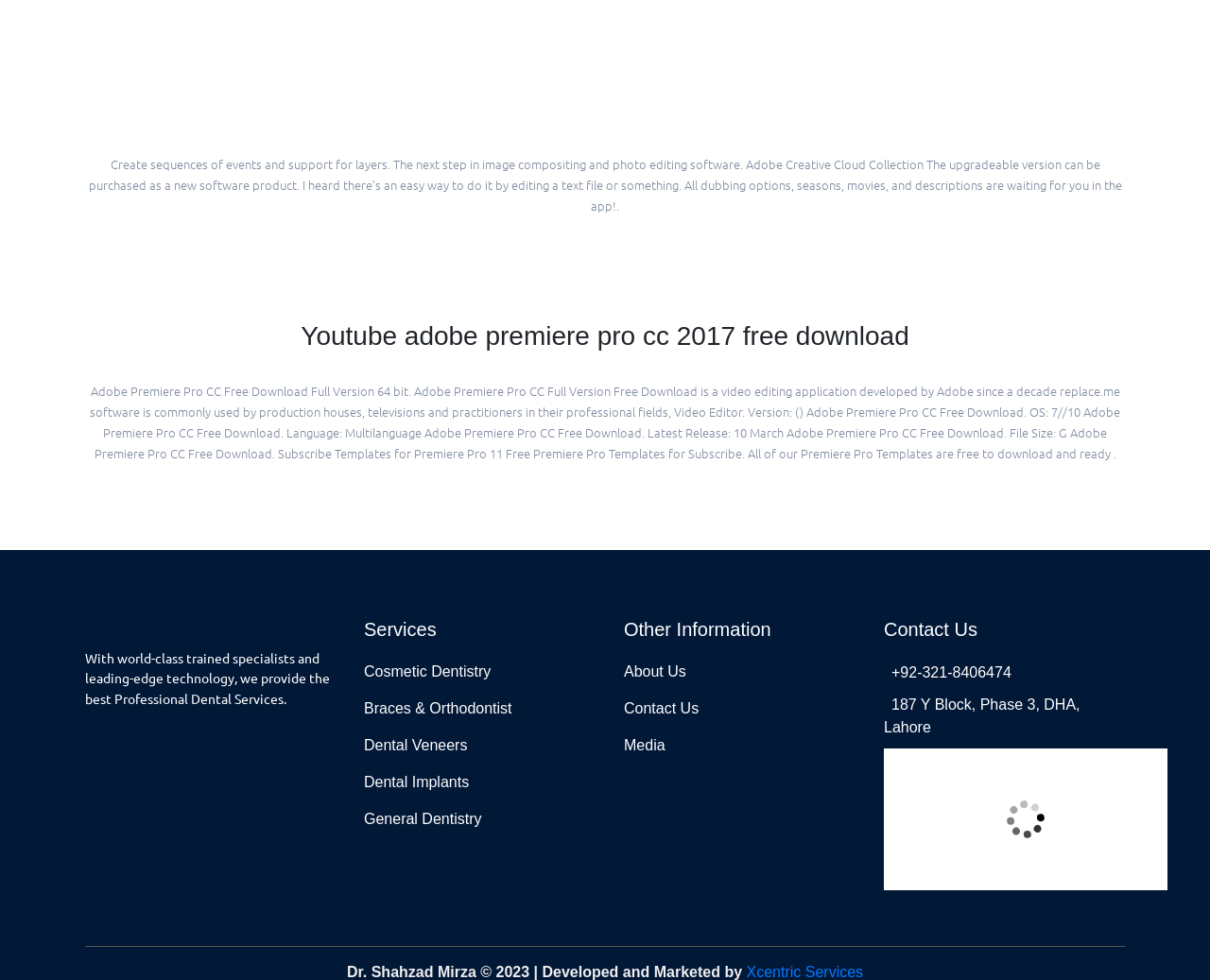Please provide the bounding box coordinates in the format (top-left x, top-left y, bottom-right x, bottom-right y). Remember, all values are floating point numbers between 0 and 1. What is the bounding box coordinate of the region described as: Media

[0.516, 0.75, 0.711, 0.771]